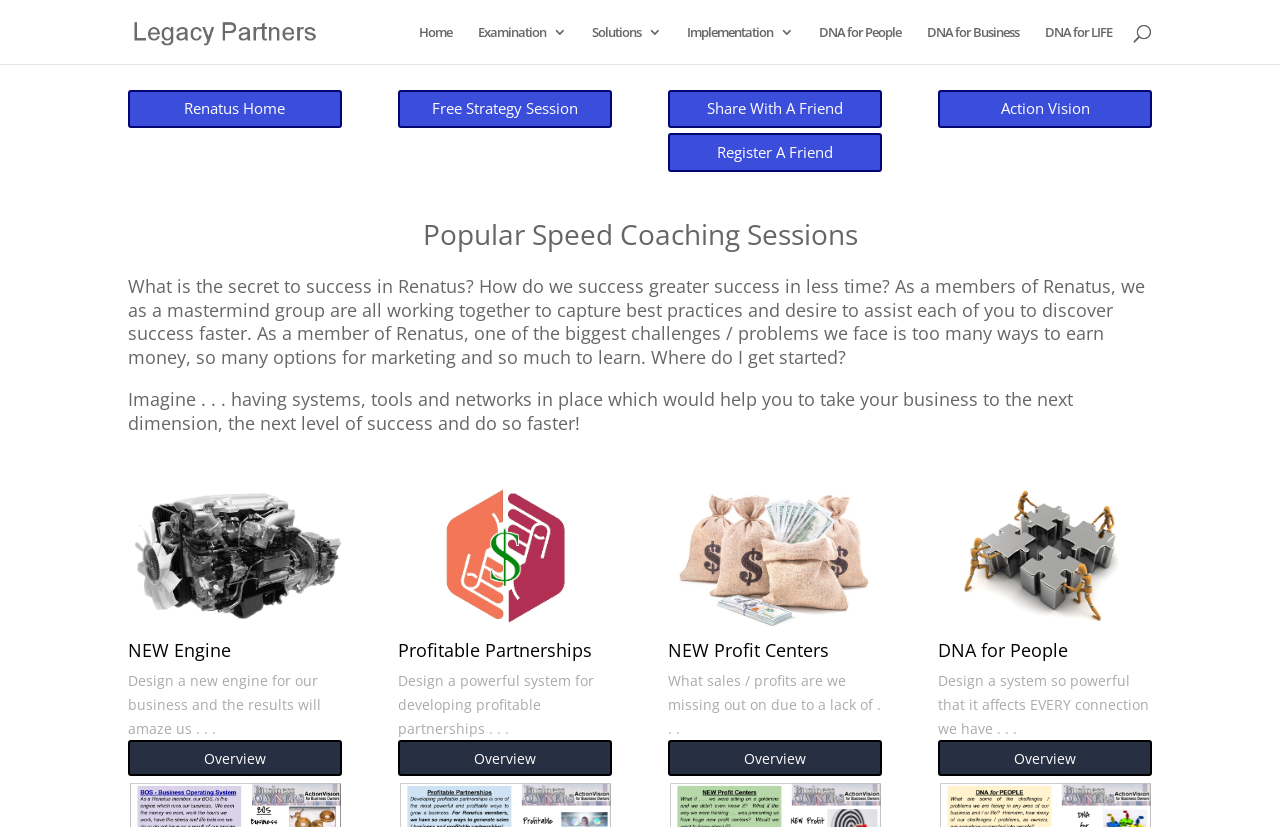Present a detailed account of what is displayed on the webpage.

The webpage is about "Popular Speed Coaching Sessions" and "The DNA for Success". At the top, there is a logo image and a link to "The DNA for Success" on the left, and a navigation menu with links to "Home", "Examination 3", "Solutions 3", "Implementation 3", "DNA for People", "DNA for Business", and "DNA for LIFE" on the right.

Below the navigation menu, there is a search bar that spans across the page. Underneath the search bar, there are four links: "Renatus Home 5", "Free Strategy Session 5", "Share With A Friend 5", and "Action Vision 5" on the left, and "Register A Friend 5" on the right.

The main content of the page is divided into four sections, each with an image, a heading, and a paragraph of text. The first section is about "Popular Speed Coaching Sessions" and discusses the challenges of achieving success in Renatus. The second section is about "NEW Engine" and describes the benefits of designing a new engine for business. The third section is about "Profitable Partnerships" and discusses the importance of developing profitable partnerships. The fourth section is about "NEW Profit Centers" and "DNA for People", and describes the benefits of designing new profit centers and a system that affects every connection.

At the bottom of the page, there are four links to "Overview" with an arrow icon, one below each section.